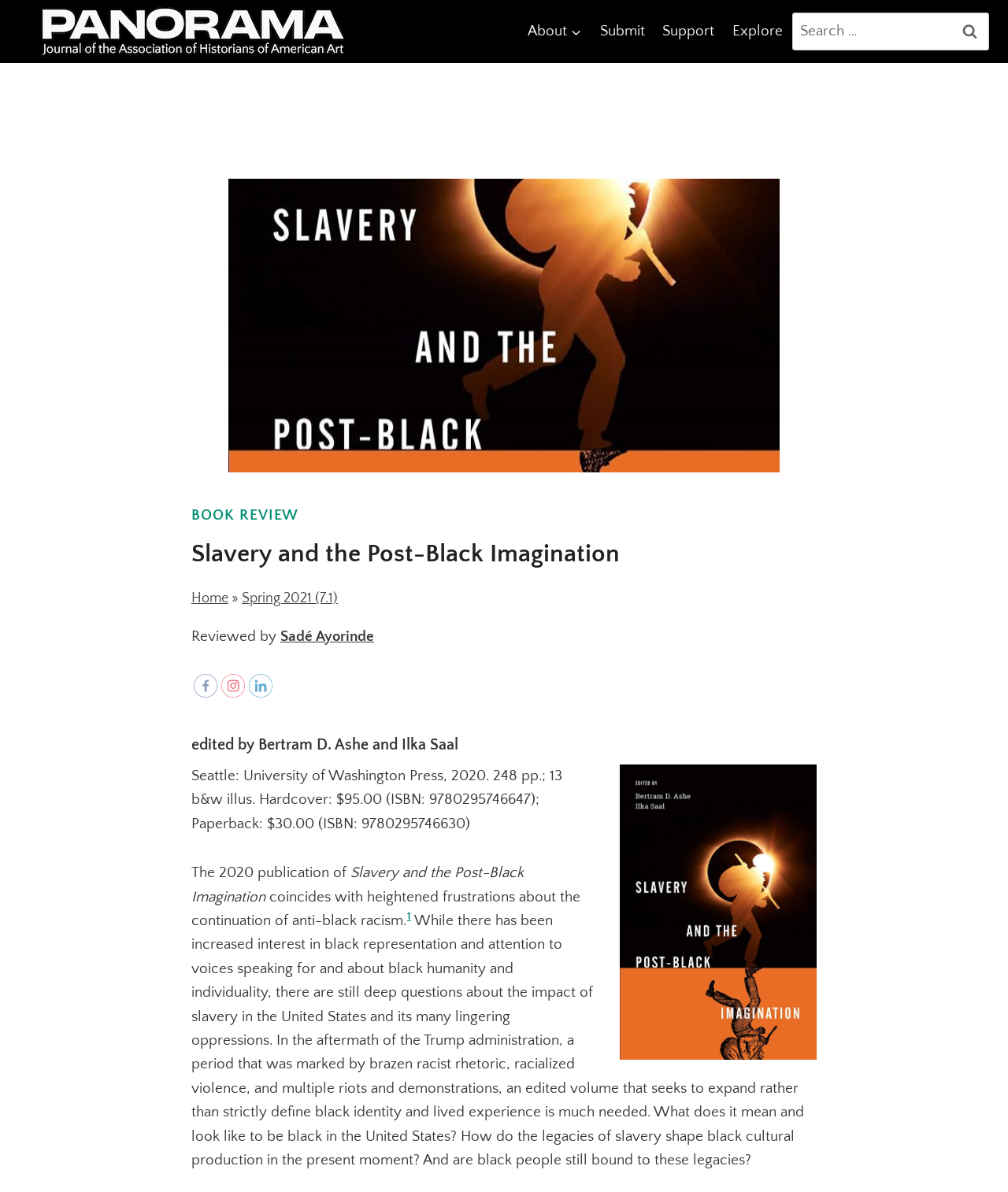What is the purpose of the 'Scroll to top' button?
Refer to the image and provide a thorough answer to the question.

The purpose of the 'Scroll to top' button can be inferred from its location at the bottom of the webpage and its text content. The button is likely used to allow users to quickly scroll back to the top of the page after reading the content.